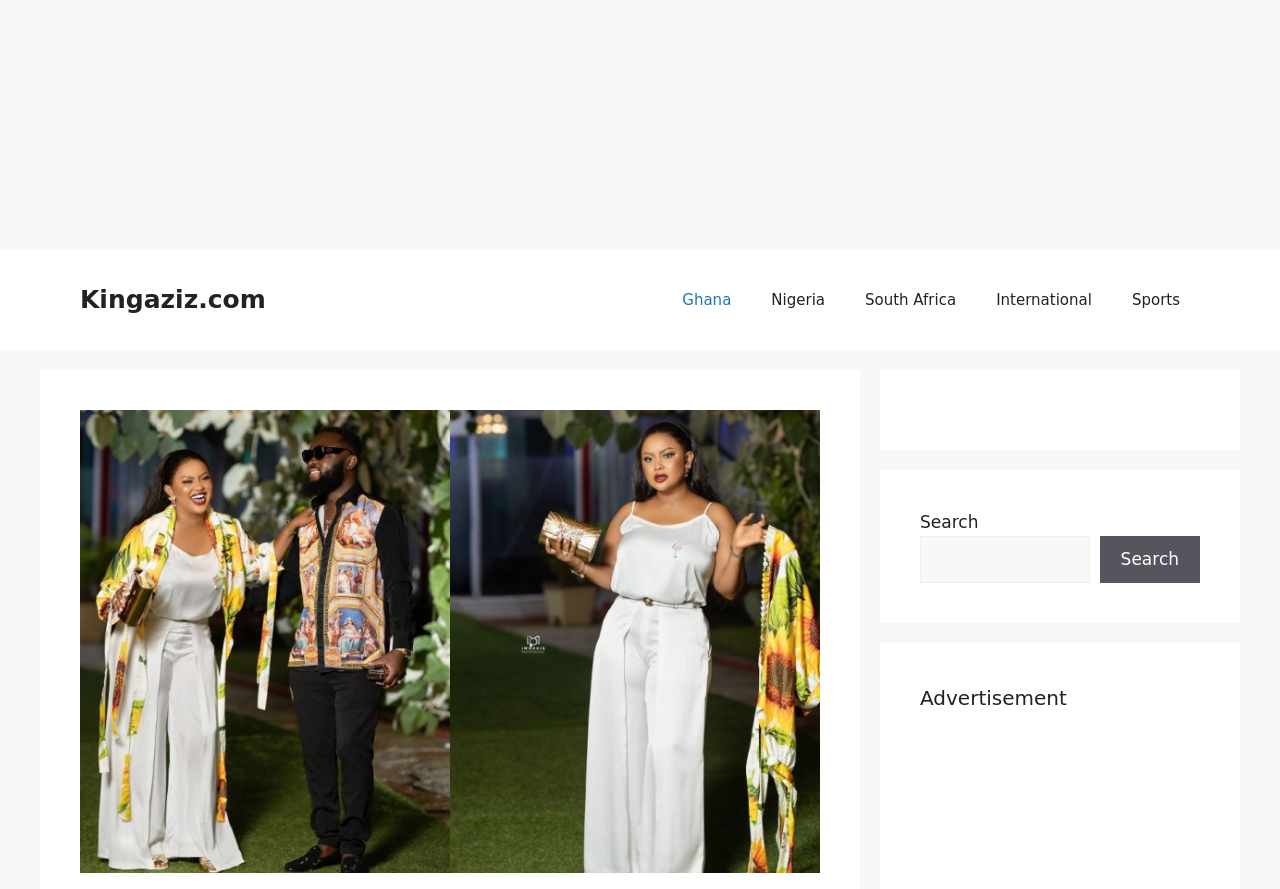Identify the bounding box coordinates for the element you need to click to achieve the following task: "Click on Sports". Provide the bounding box coordinates as four float numbers between 0 and 1, in the form [left, top, right, bottom].

[0.869, 0.304, 0.938, 0.371]